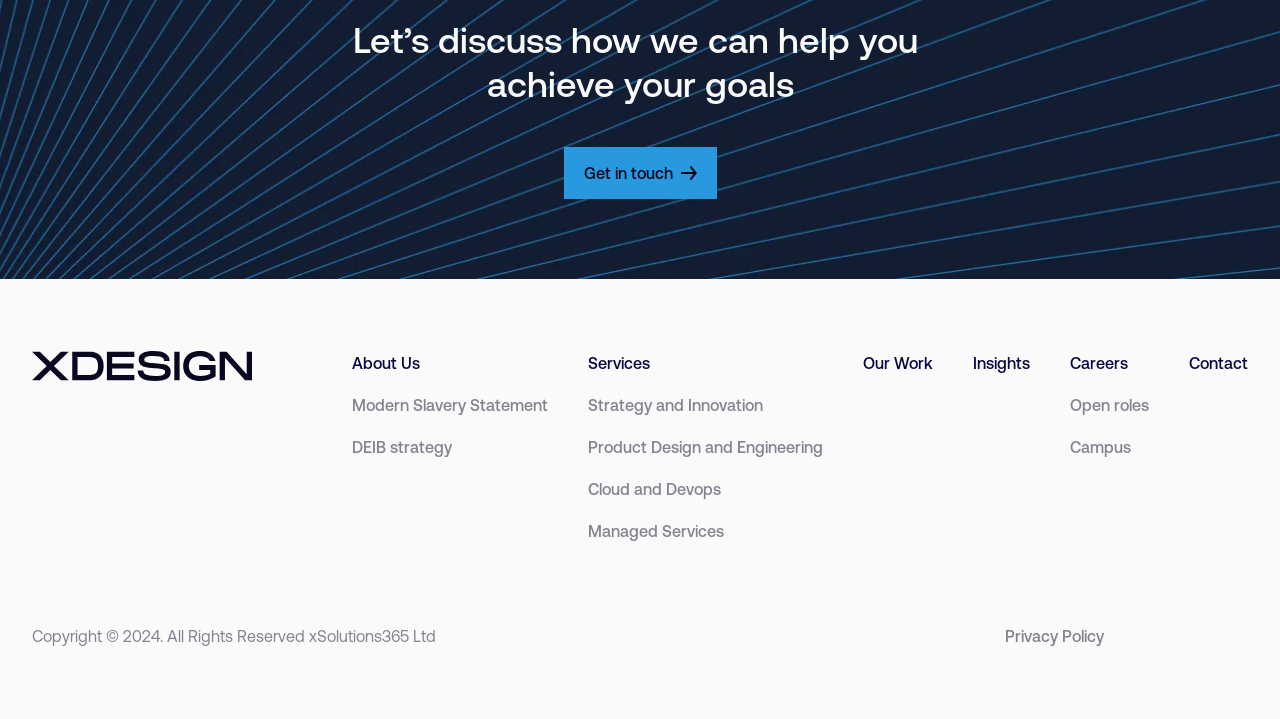What social media platform is linked to from the webpage? Based on the screenshot, please respond with a single word or phrase.

LinkedIn